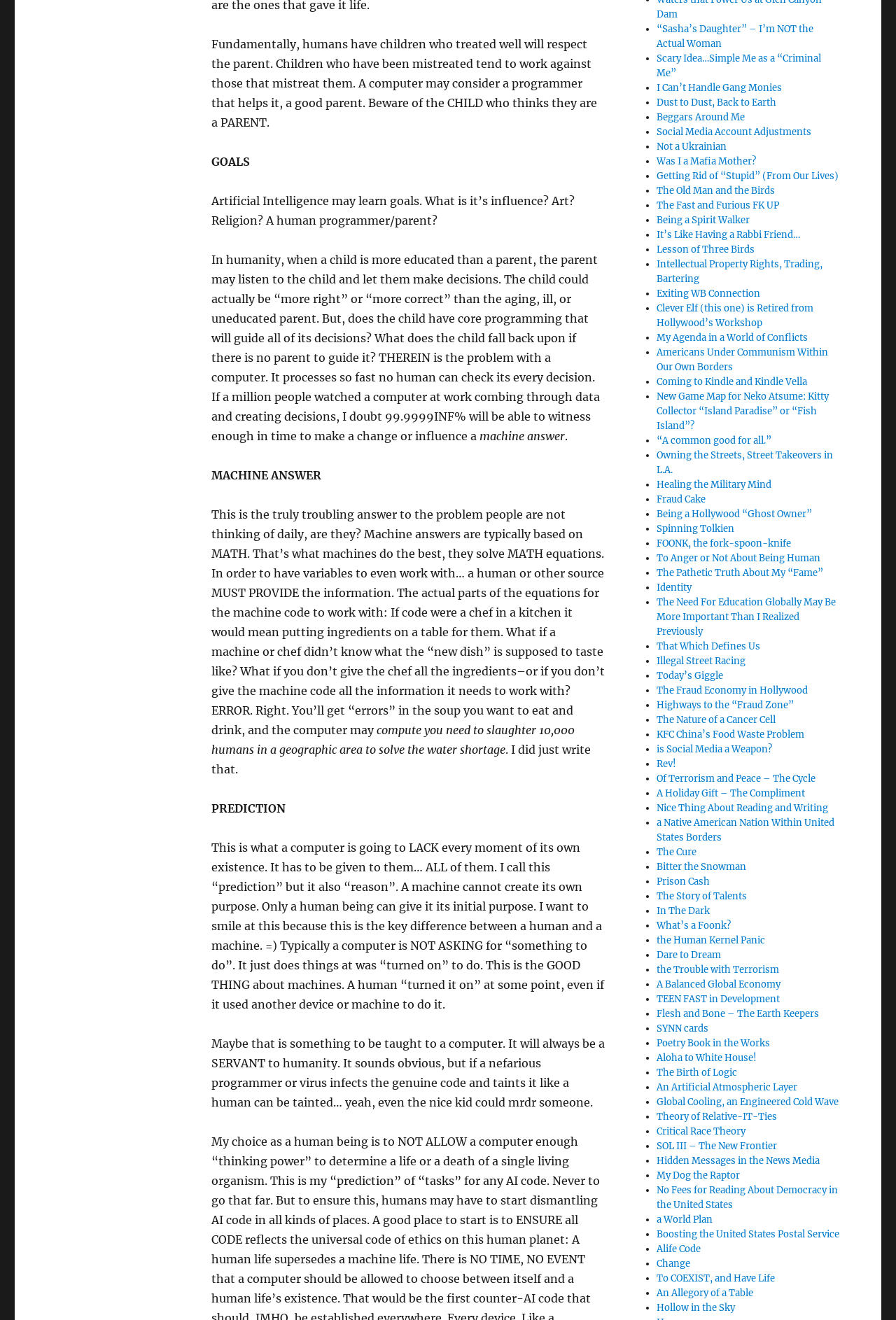Specify the bounding box coordinates of the element's area that should be clicked to execute the given instruction: "Search the website". The coordinates should be four float numbers between 0 and 1, i.e., [left, top, right, bottom].

None